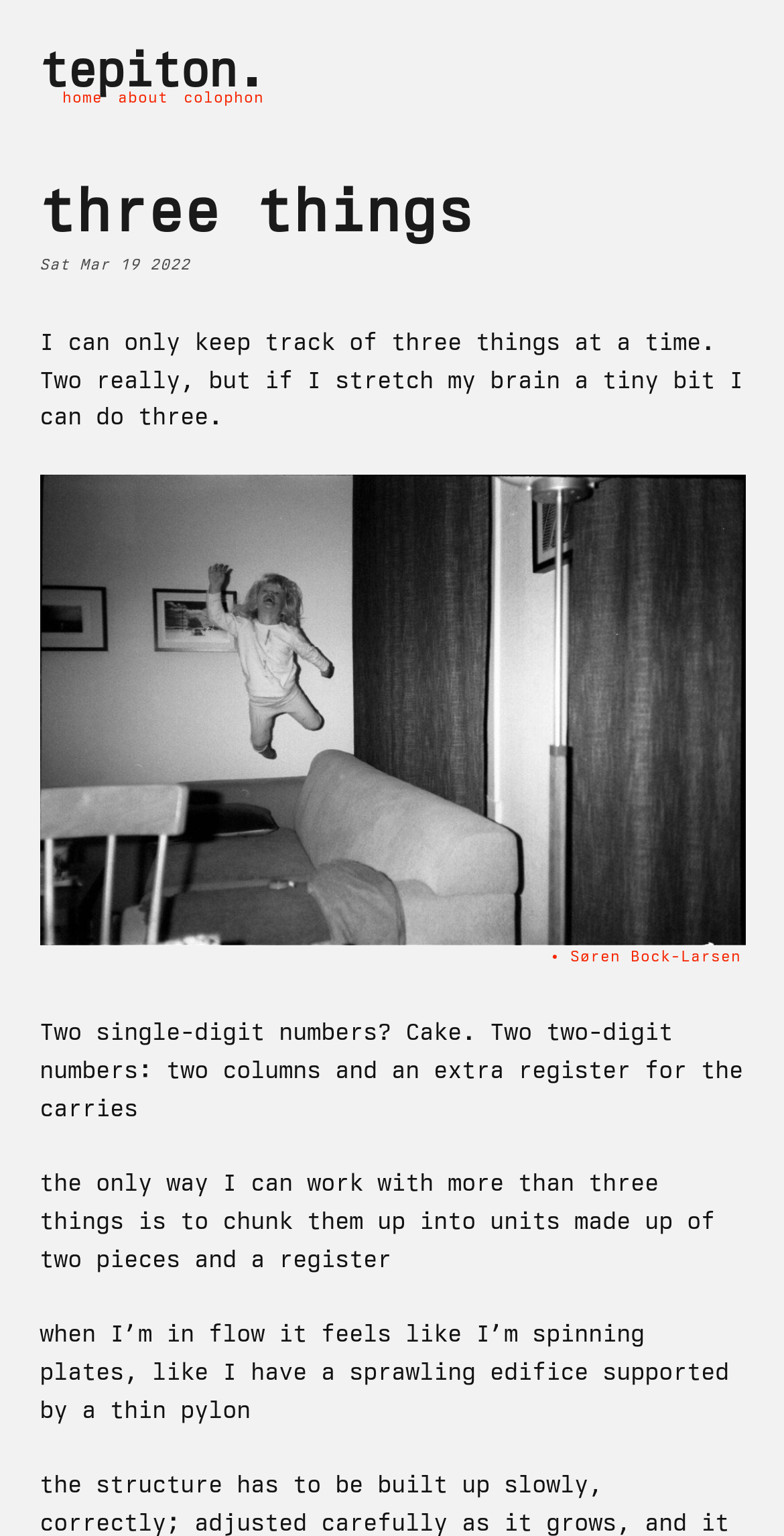What is the date mentioned on the webpage?
Please provide a comprehensive answer based on the contents of the image.

I found the date 'Sat Mar 19 2022' on the webpage, which is mentioned in a static text element with bounding box coordinates [0.05, 0.167, 0.242, 0.179].